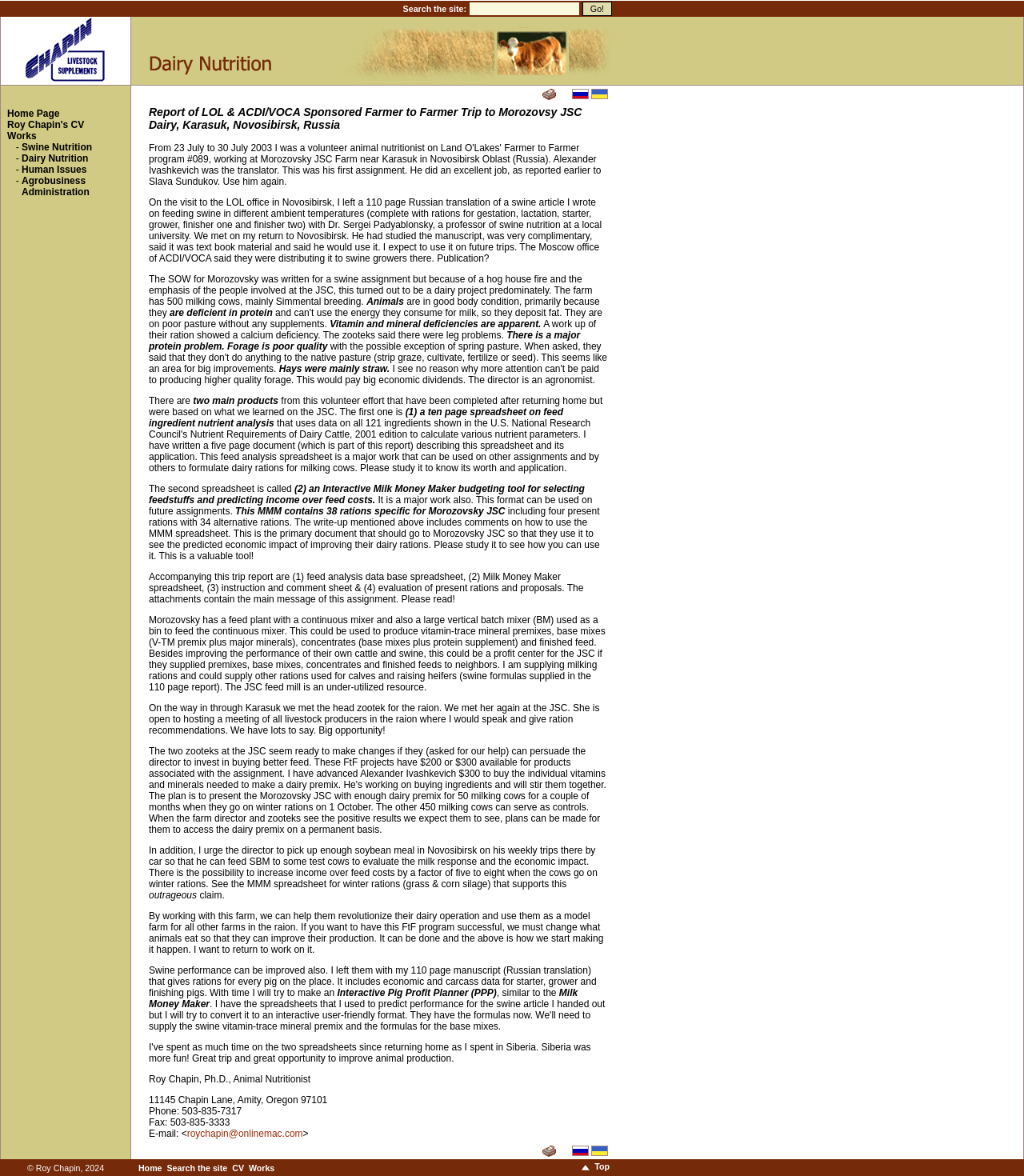How many milking cows are there on the farm mentioned in the report?
Using the image provided, answer with just one word or phrase.

500